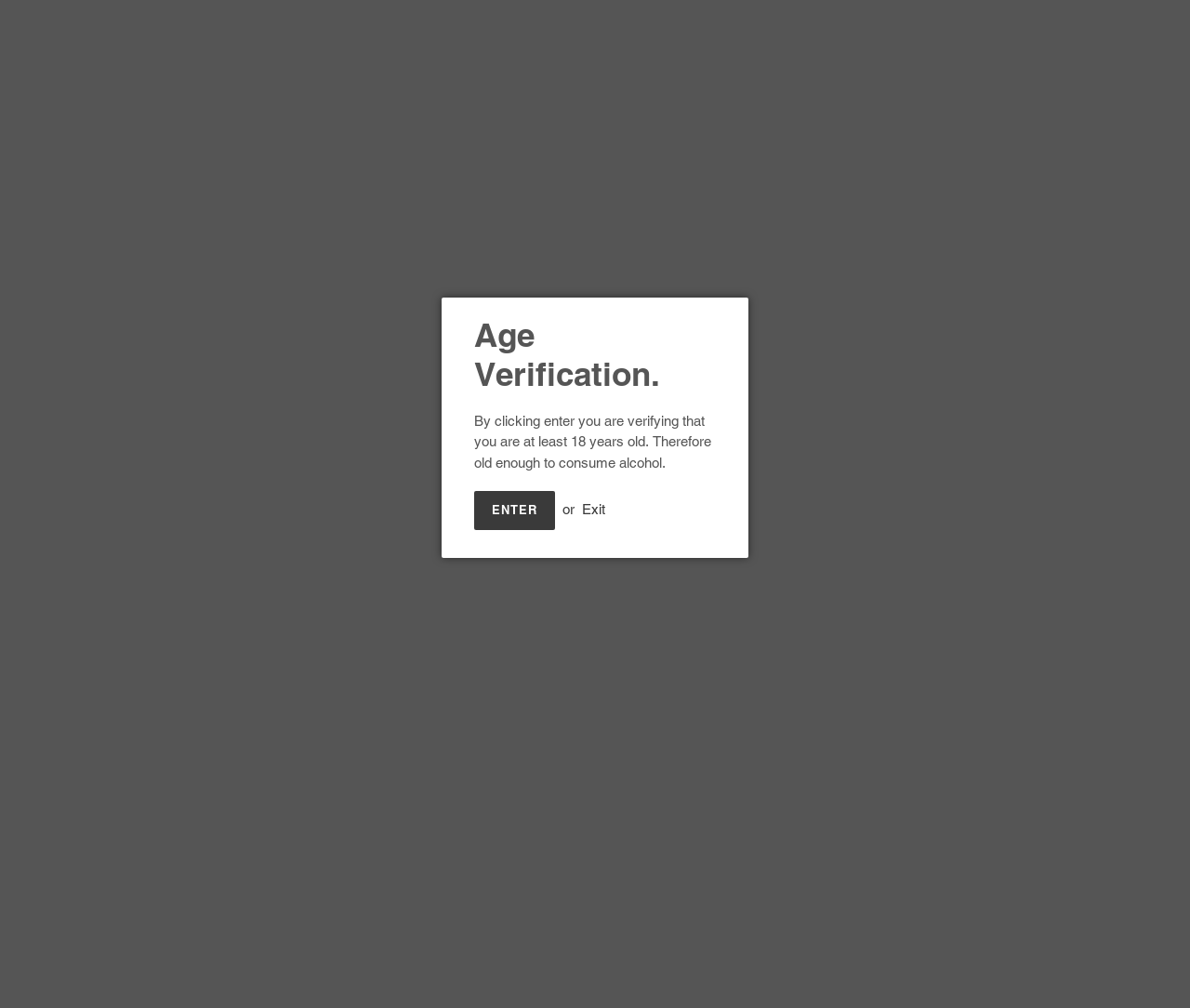Identify the bounding box coordinates of the element that should be clicked to fulfill this task: "Click on About us". The coordinates should be provided as four float numbers between 0 and 1, i.e., [left, top, right, bottom].

None